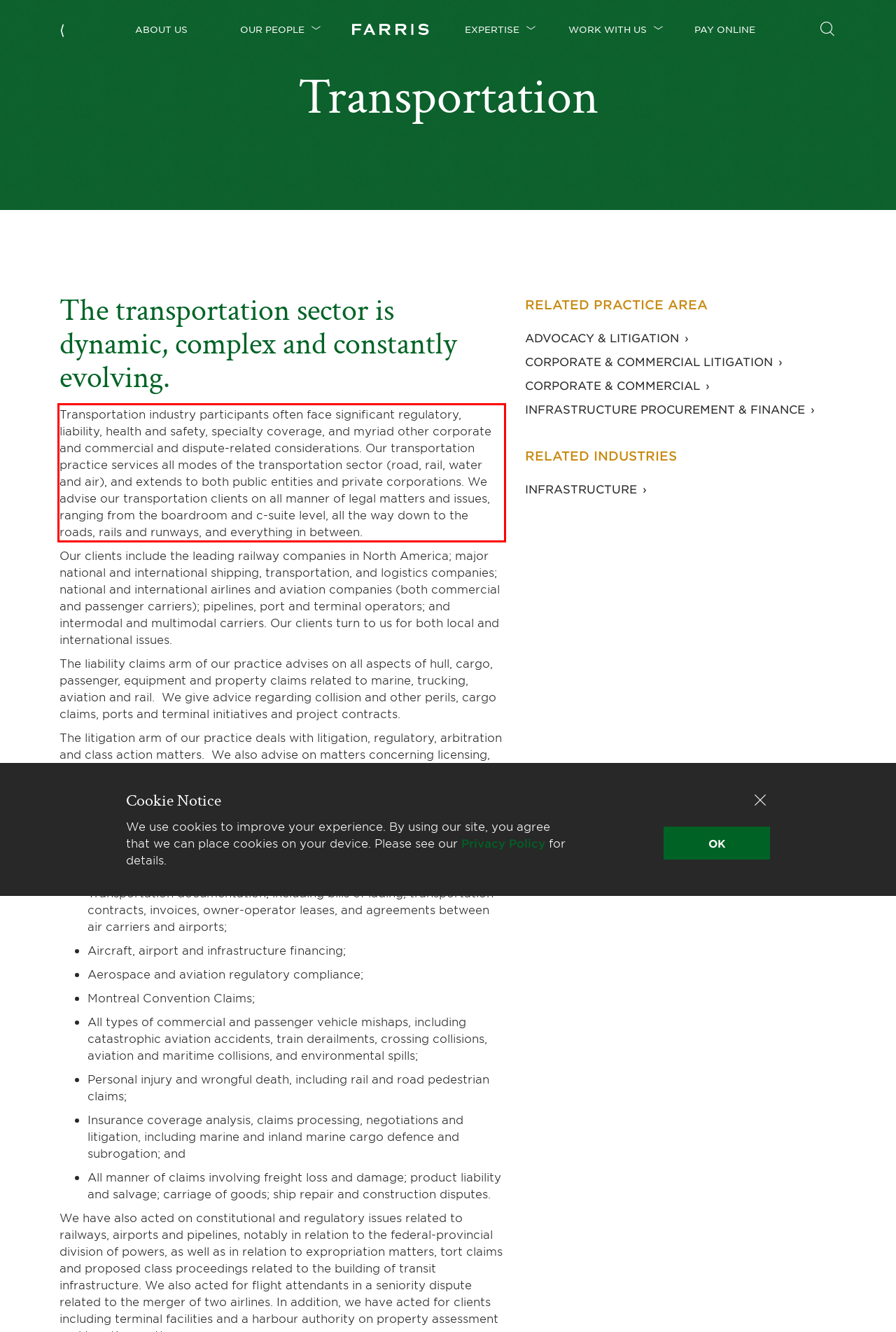Given a screenshot of a webpage containing a red rectangle bounding box, extract and provide the text content found within the red bounding box.

Transportation industry participants often face significant regulatory, liability, health and safety, specialty coverage, and myriad other corporate and commercial and dispute-related considerations. Our transportation practice services all modes of the transportation sector (road, rail, water and air), and extends to both public entities and private corporations. We advise our transportation clients on all manner of legal matters and issues, ranging from the boardroom and c-suite level, all the way down to the roads, rails and runways, and everything in between.